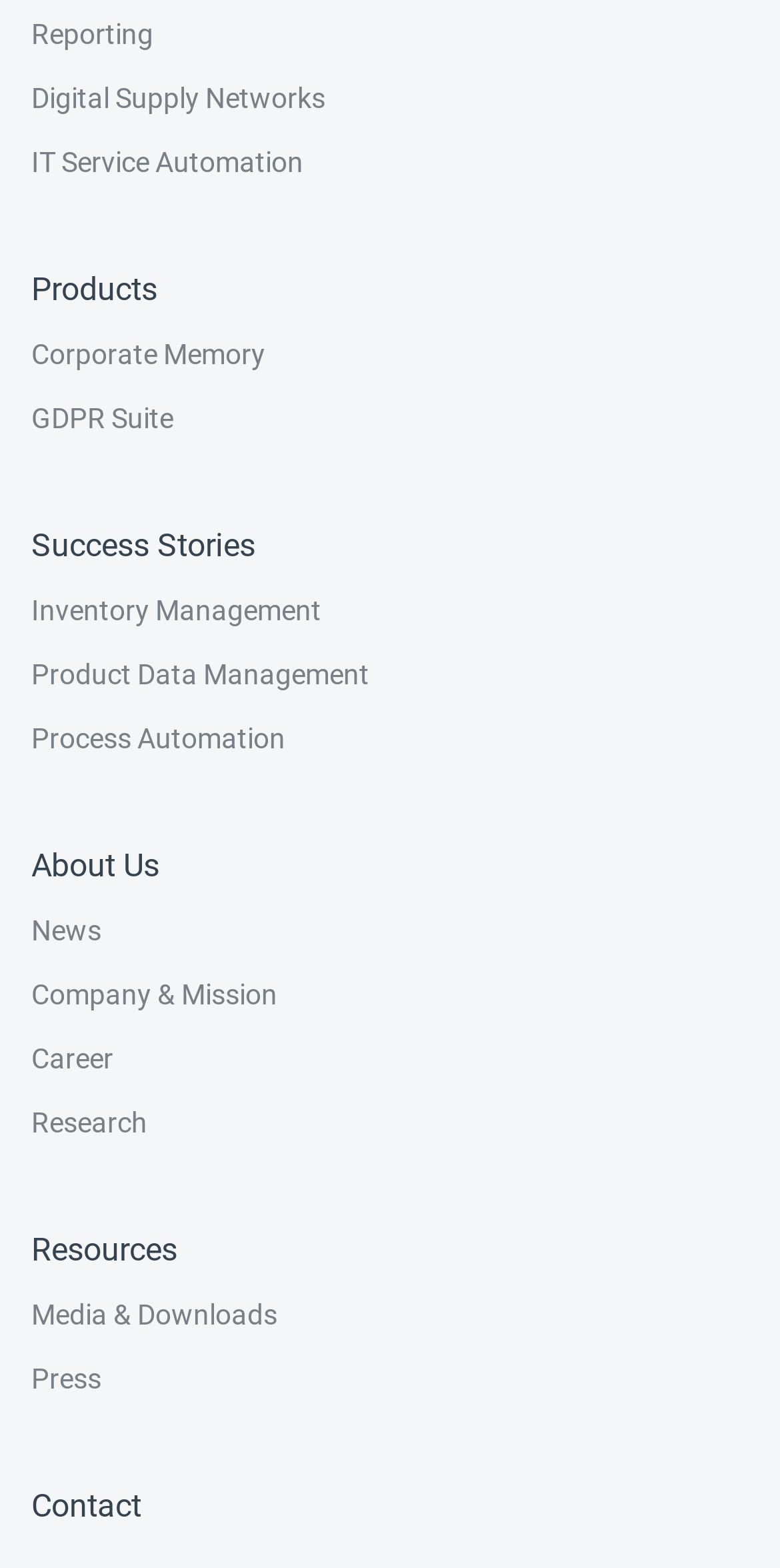Give a one-word or short phrase answer to this question: 
What is the second item in the top menu?

Digital Supply Networks